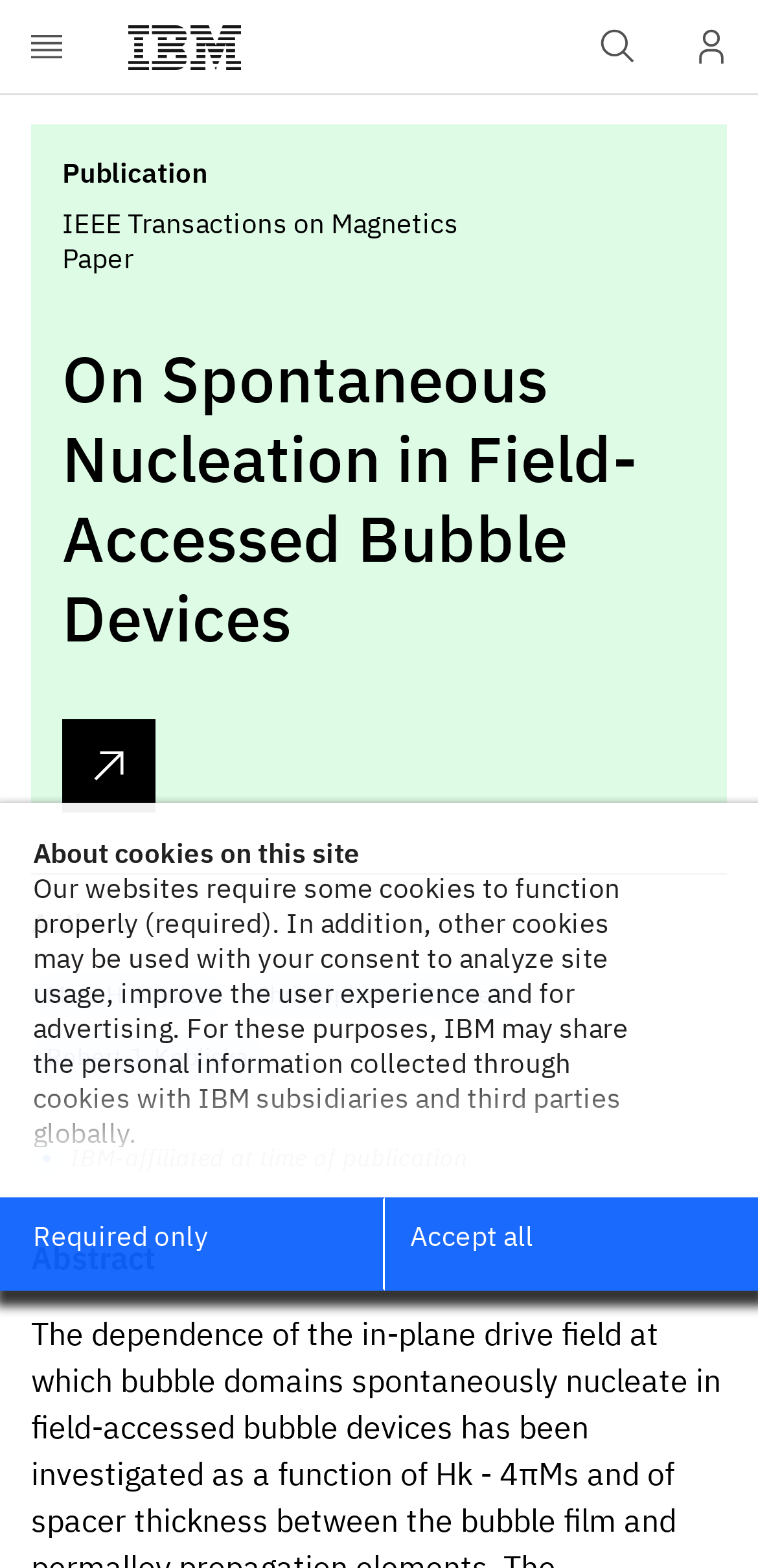Locate the bounding box coordinates of the segment that needs to be clicked to meet this instruction: "Open menu".

[0.0, 0.0, 0.123, 0.06]